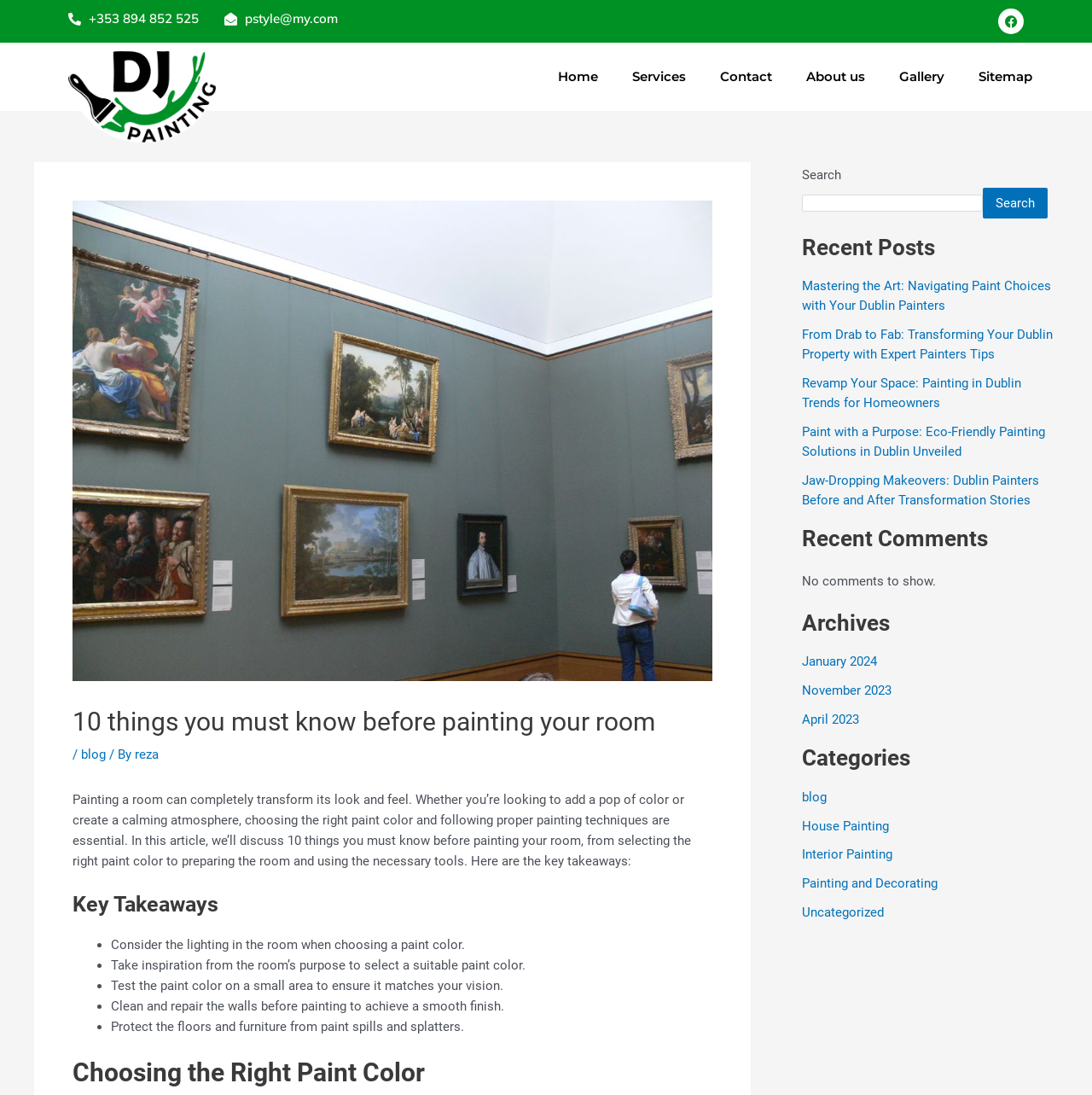What is the category of the article 'Mastering the Art: Navigating Paint Choices with Your Dublin Painters'?
Please provide a single word or phrase in response based on the screenshot.

House Painting